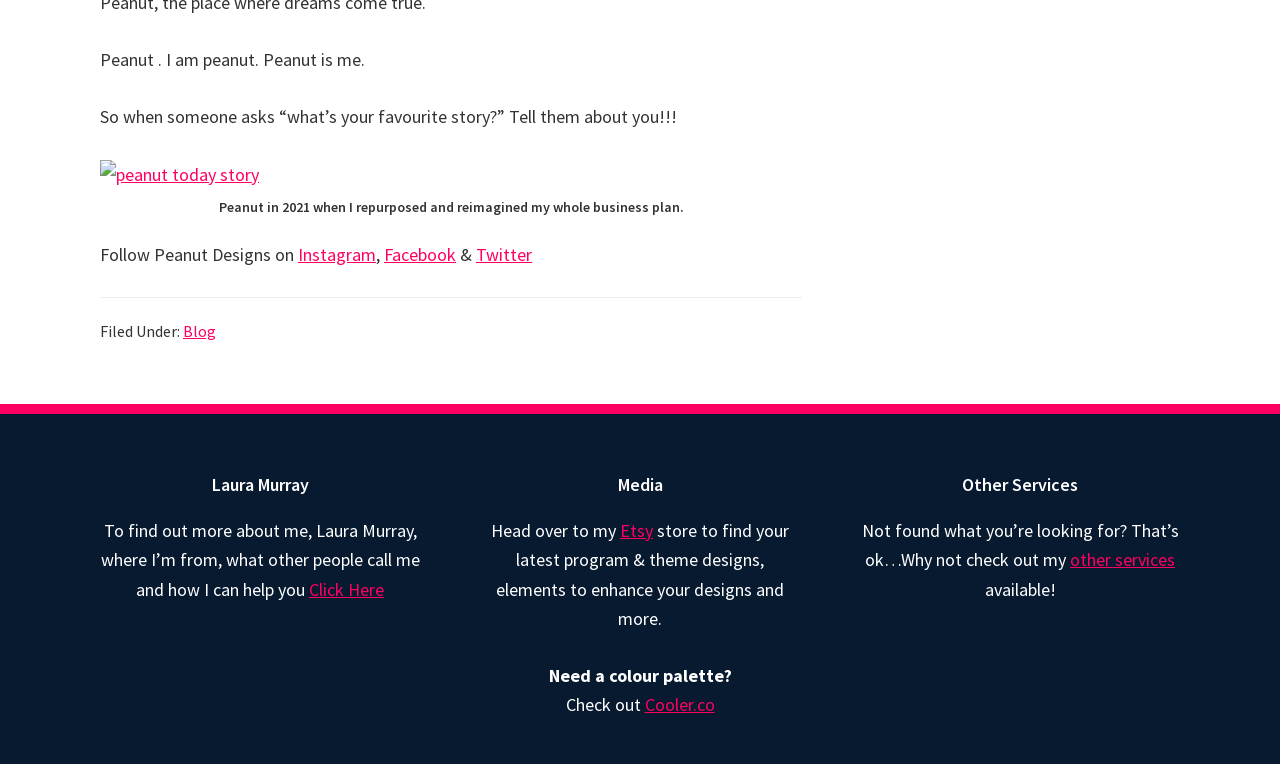What is the name of the online store where you can find program & theme designs?
Please provide a single word or phrase as your answer based on the image.

Etsy